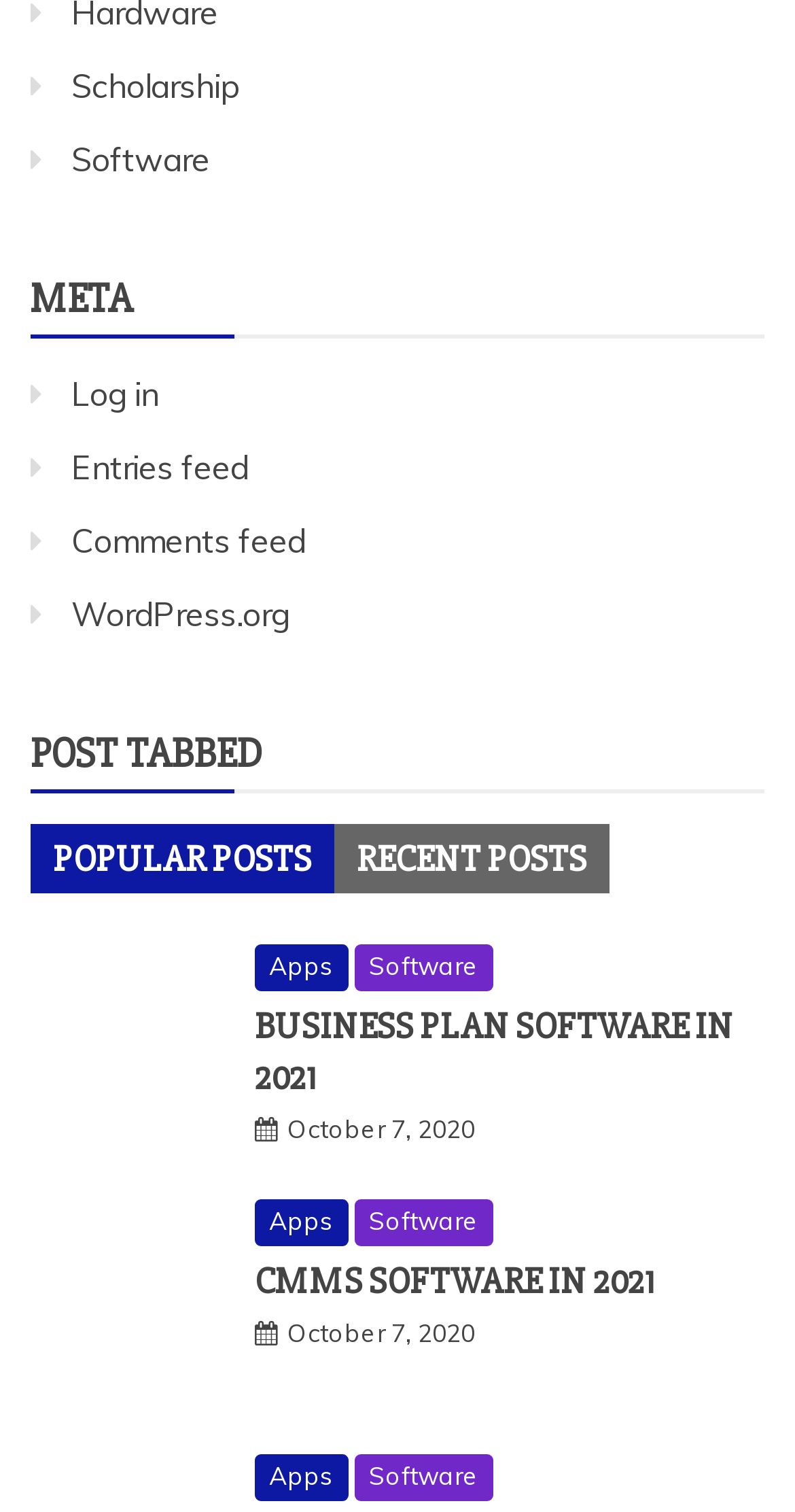Find the bounding box coordinates of the UI element according to this description: "October 7, 2020October 7, 2020".

[0.362, 0.872, 0.597, 0.892]